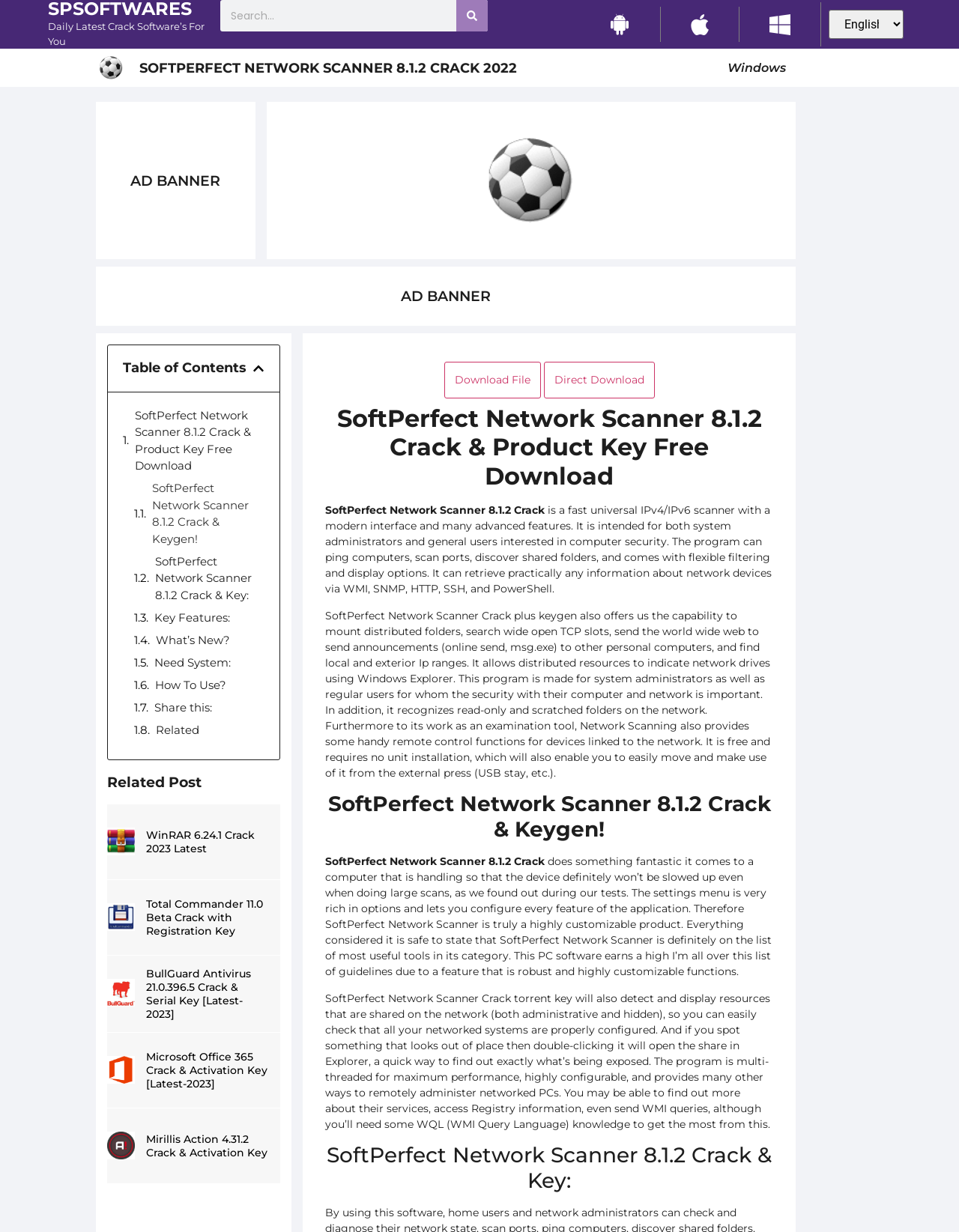What is the name of the software being described?
Please provide a single word or phrase in response based on the screenshot.

SoftPerfect Network Scanner